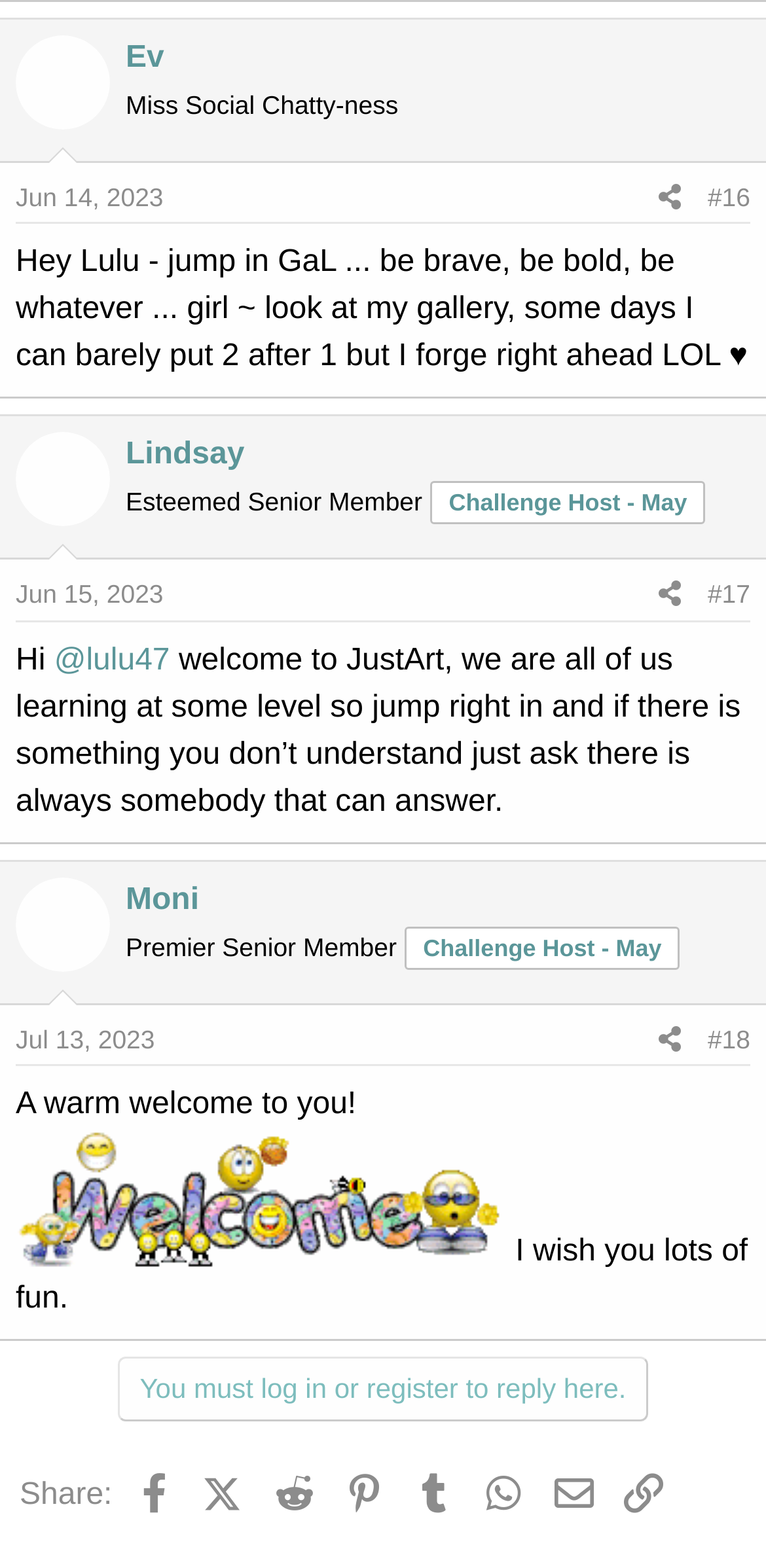Using the description "Jun 15, 2023", locate and provide the bounding box of the UI element.

[0.021, 0.369, 0.213, 0.388]